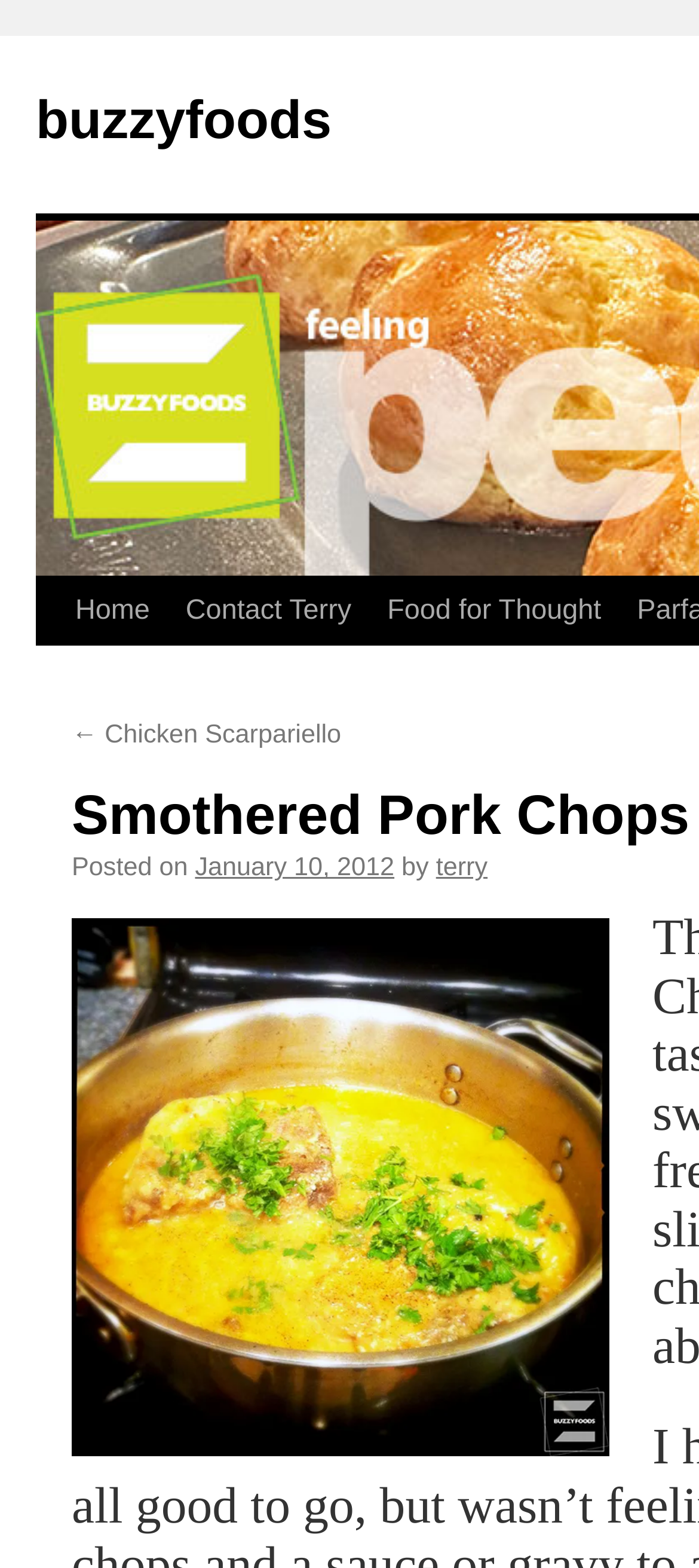Given the element description: "Home", predict the bounding box coordinates of the UI element it refers to, using four float numbers between 0 and 1, i.e., [left, top, right, bottom].

[0.082, 0.368, 0.222, 0.412]